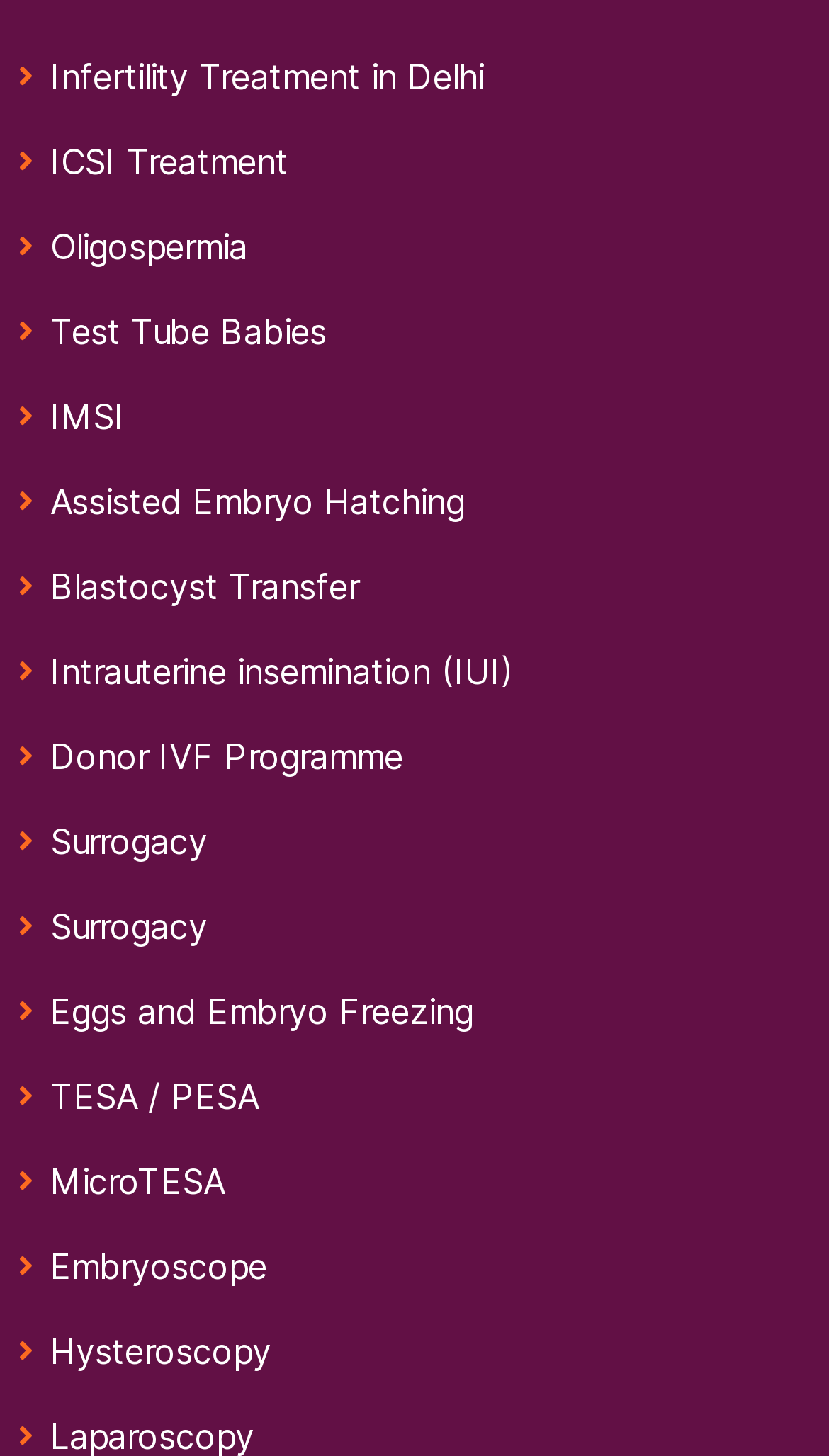What is the main topic of this webpage?
Based on the visual, give a brief answer using one word or a short phrase.

Infertility Treatment